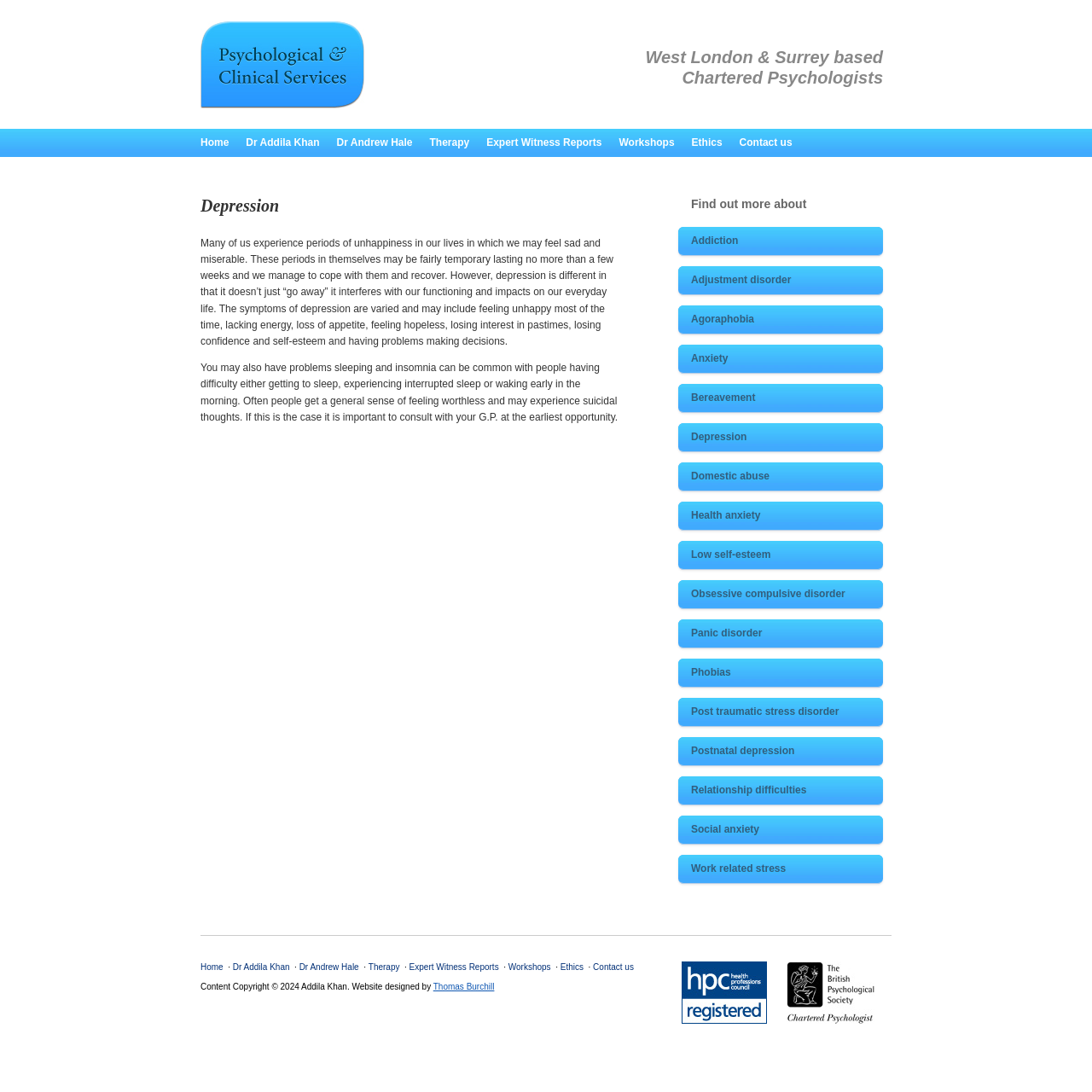Predict the bounding box coordinates for the UI element described as: "Post traumatic stress disorder". The coordinates should be four float numbers between 0 and 1, presented as [left, top, right, bottom].

[0.633, 0.646, 0.768, 0.657]